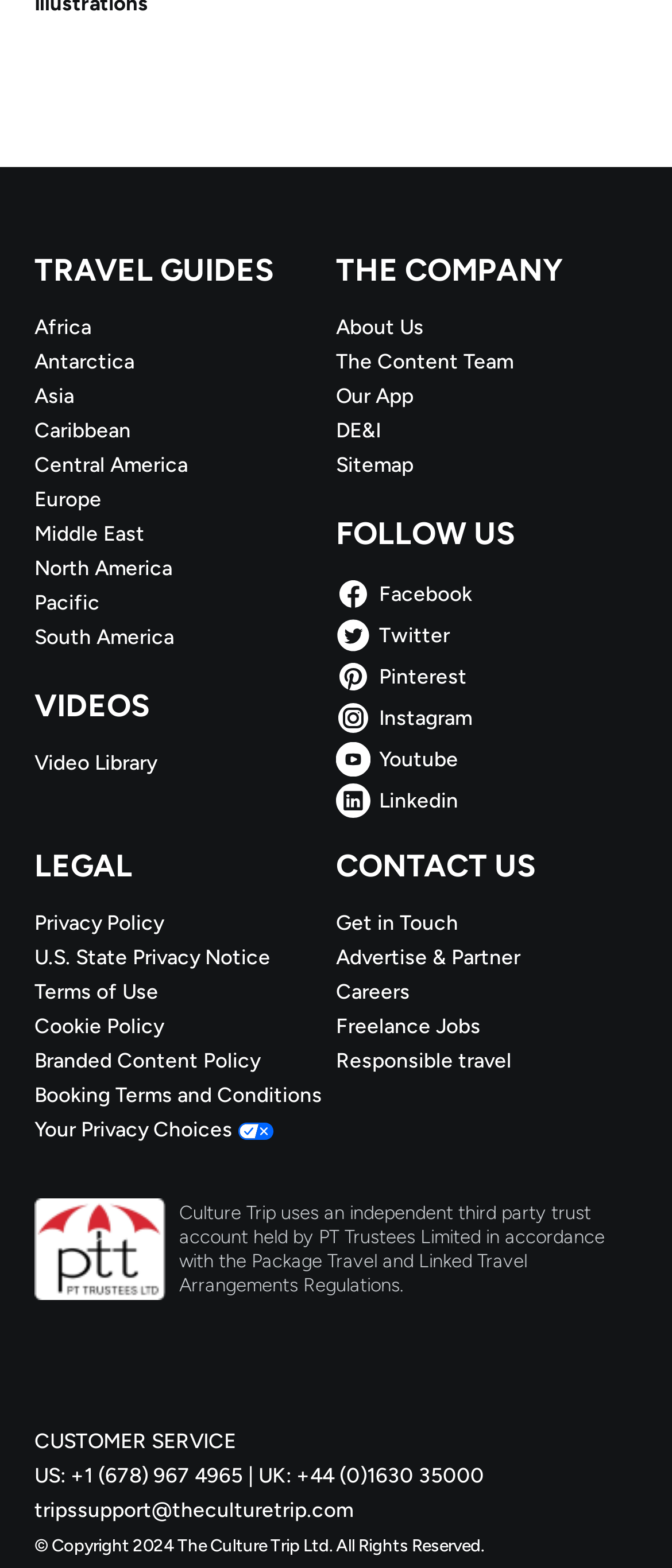Please determine the bounding box coordinates of the element to click in order to execute the following instruction: "Watch videos from the video library". The coordinates should be four float numbers between 0 and 1, specified as [left, top, right, bottom].

[0.051, 0.478, 0.5, 0.495]